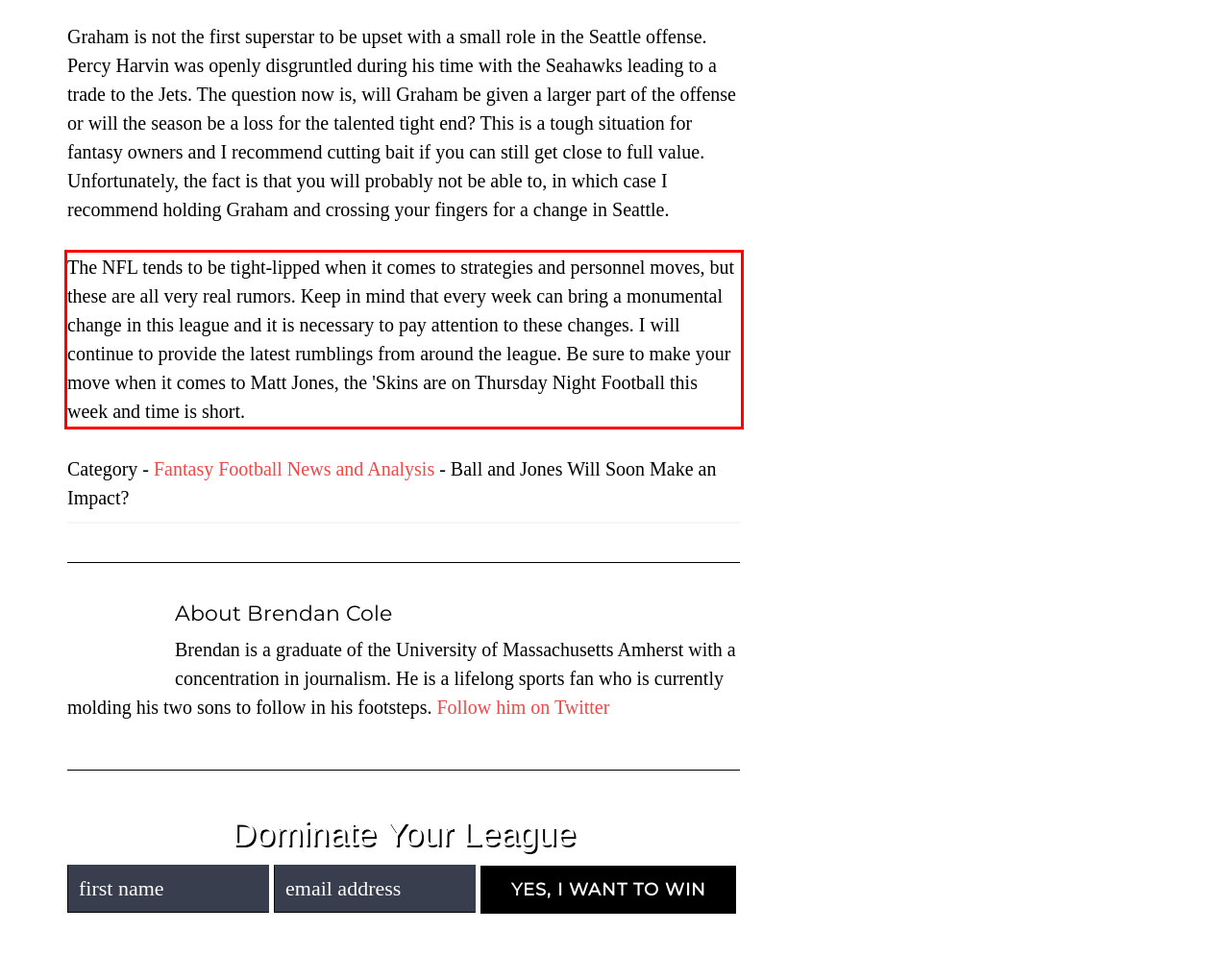Please analyze the provided webpage screenshot and perform OCR to extract the text content from the red rectangle bounding box.

The NFL tends to be tight-lipped when it comes to strategies and personnel moves, but these are all very real rumors. Keep in mind that every week can bring a monumental change in this league and it is necessary to pay attention to these changes. I will continue to provide the latest rumblings from around the league. Be sure to make your move when it comes to Matt Jones, the 'Skins are on Thursday Night Football this week and time is short.